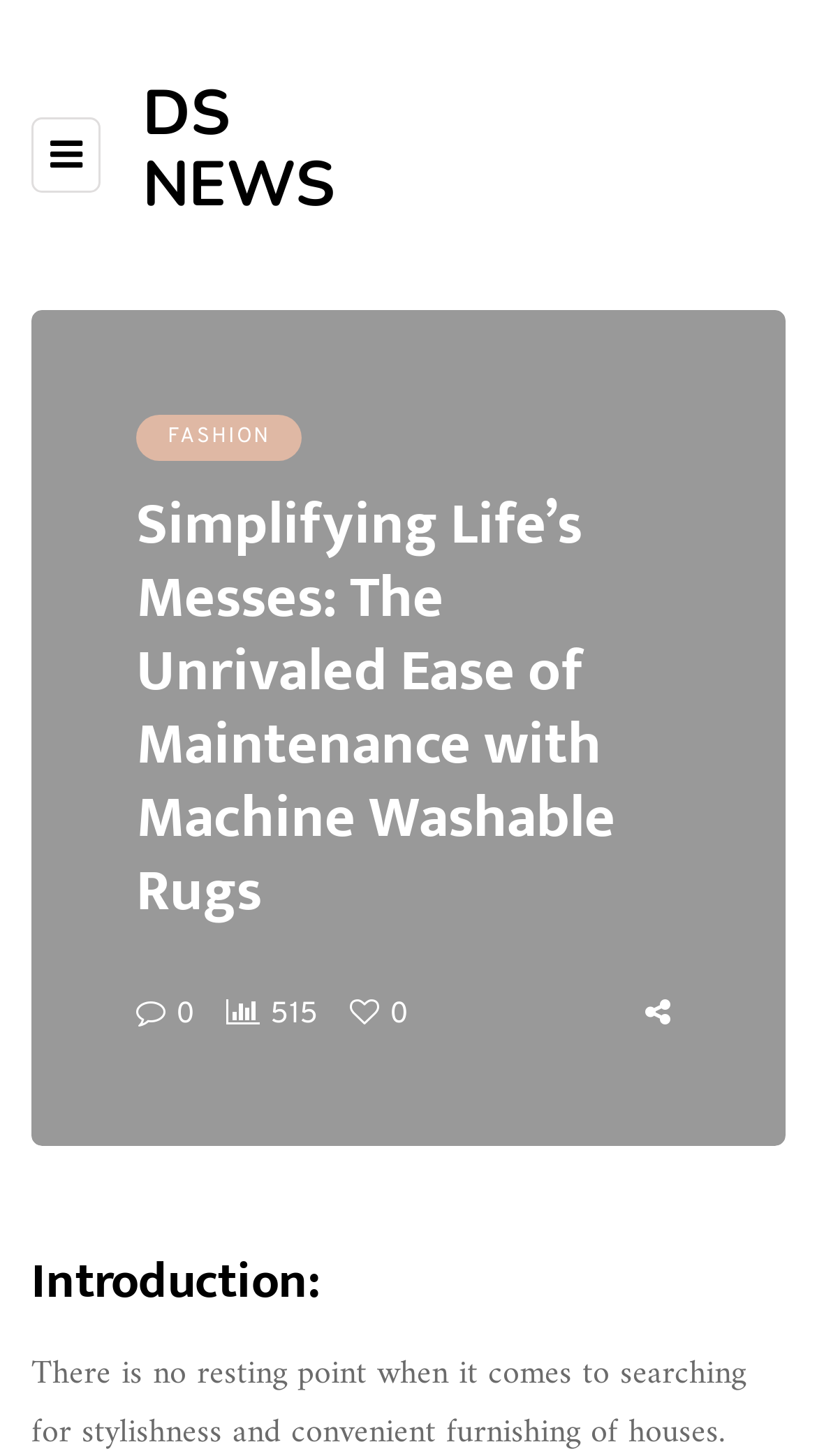Calculate the bounding box coordinates for the UI element based on the following description: "parent_node: 0". Ensure the coordinates are four float numbers between 0 and 1, i.e., [left, top, right, bottom].

[0.428, 0.684, 0.477, 0.709]